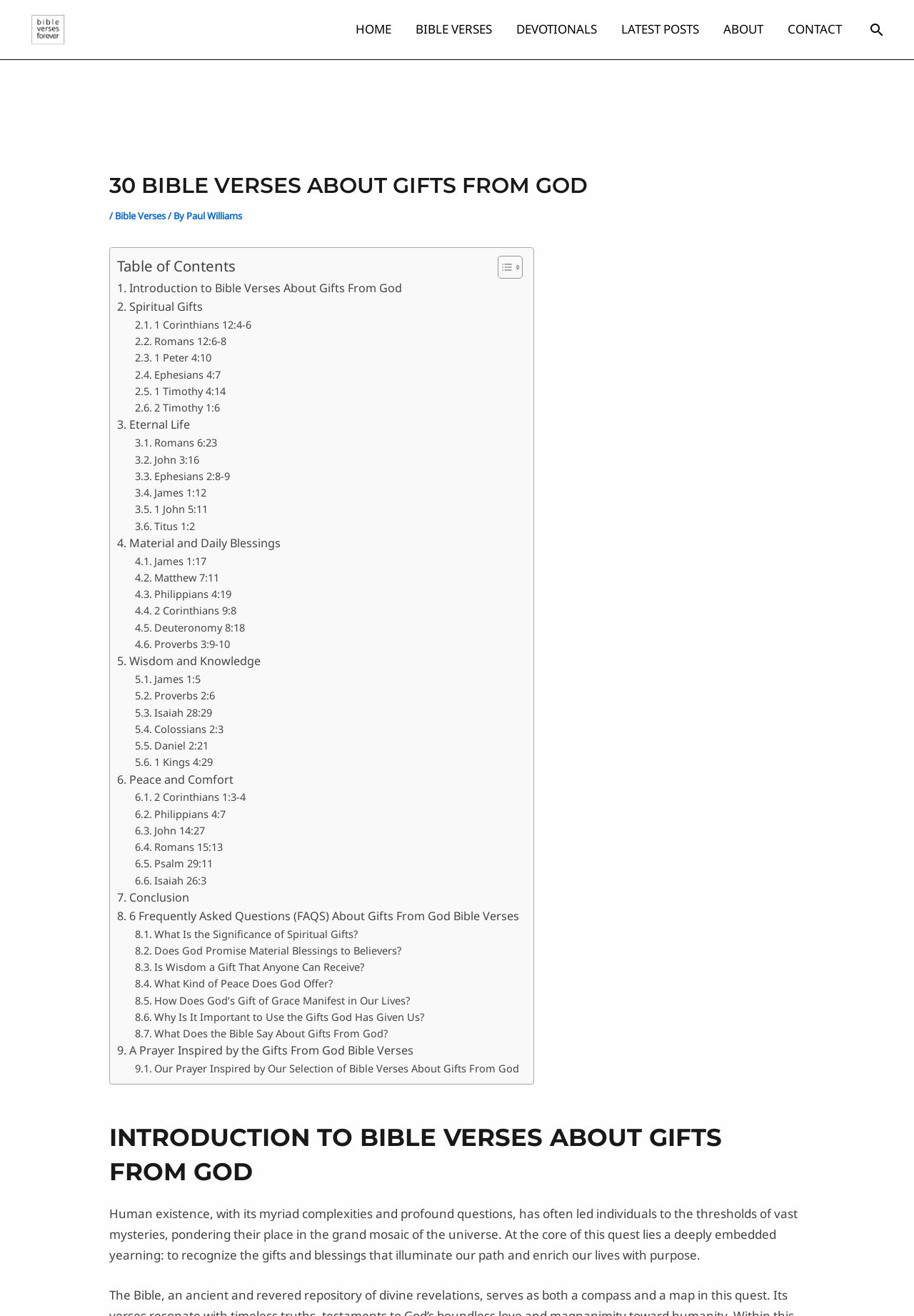Respond with a single word or phrase to the following question: What is the topic of the last section of the article?

A Prayer Inspired by the Gifts From God Bible Verses